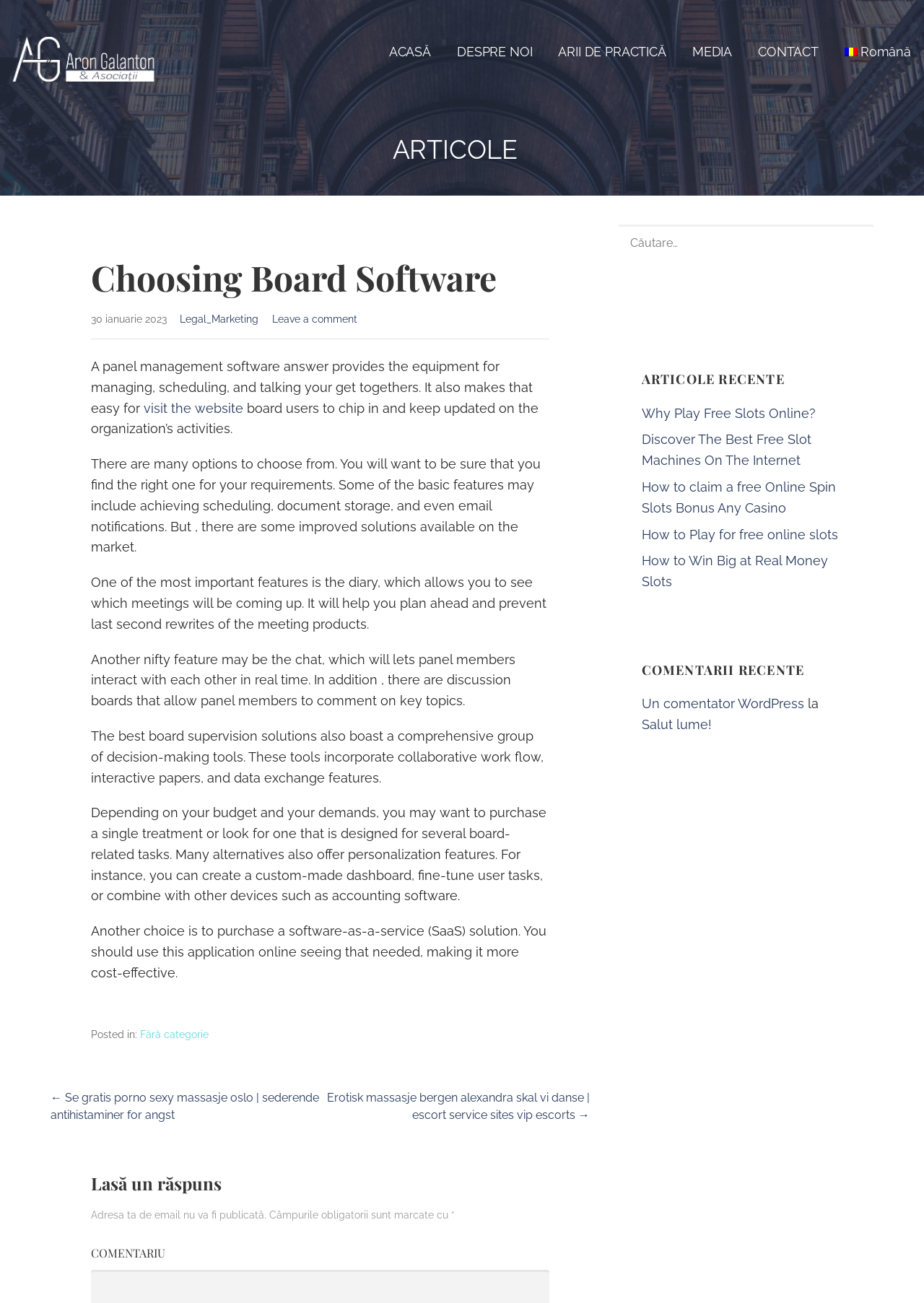Pinpoint the bounding box coordinates of the element to be clicked to execute the instruction: "Leave a comment".

[0.294, 0.24, 0.387, 0.249]